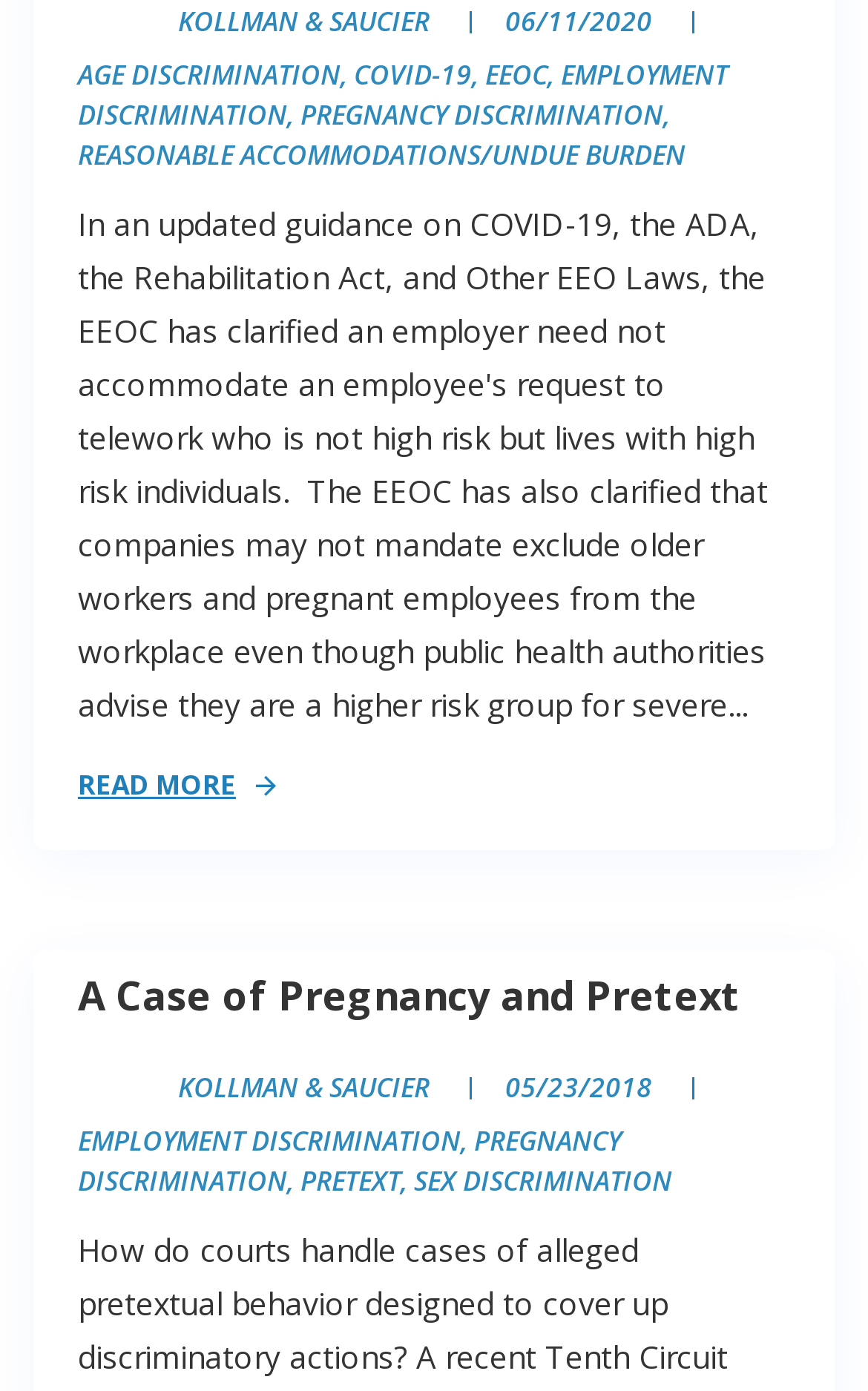Given the content of the image, can you provide a detailed answer to the question?
What is the topic of the second article?

The topic of the second article can be found in the link text, which is 'PREGNANCY DISCRIMINATION', along with other related topics such as 'EMPLOYMENT DISCRIMINATION' and 'PRETEXT'.